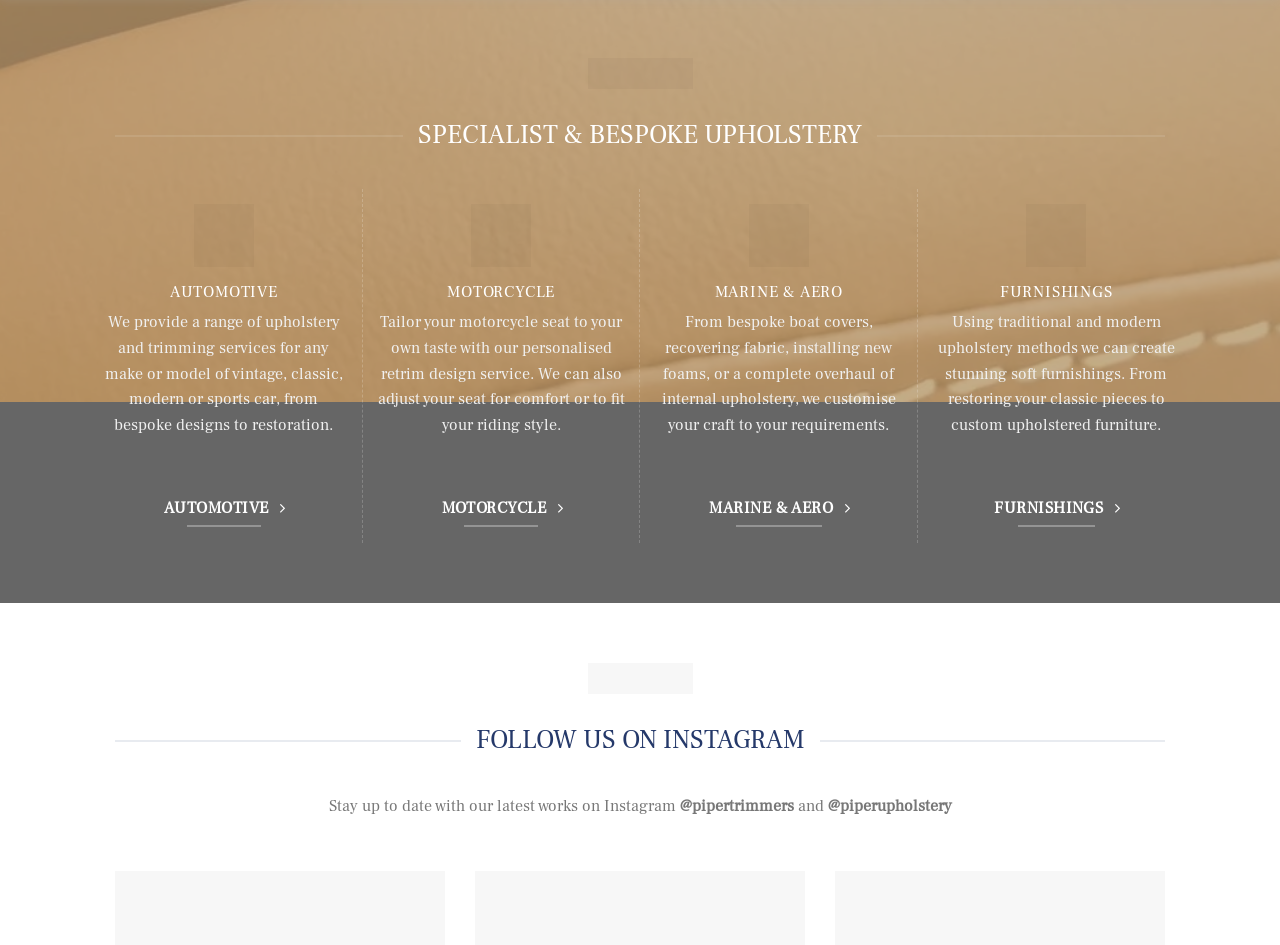What is the position of the 'FURNISHINGS' link?
Using the image as a reference, give an elaborate response to the question.

The 'FURNISHINGS' link is located at the bottom right of the webpage with a bounding box coordinate of [0.729, 0.3, 0.922, 0.518]. It is one of the four services provided by the company.